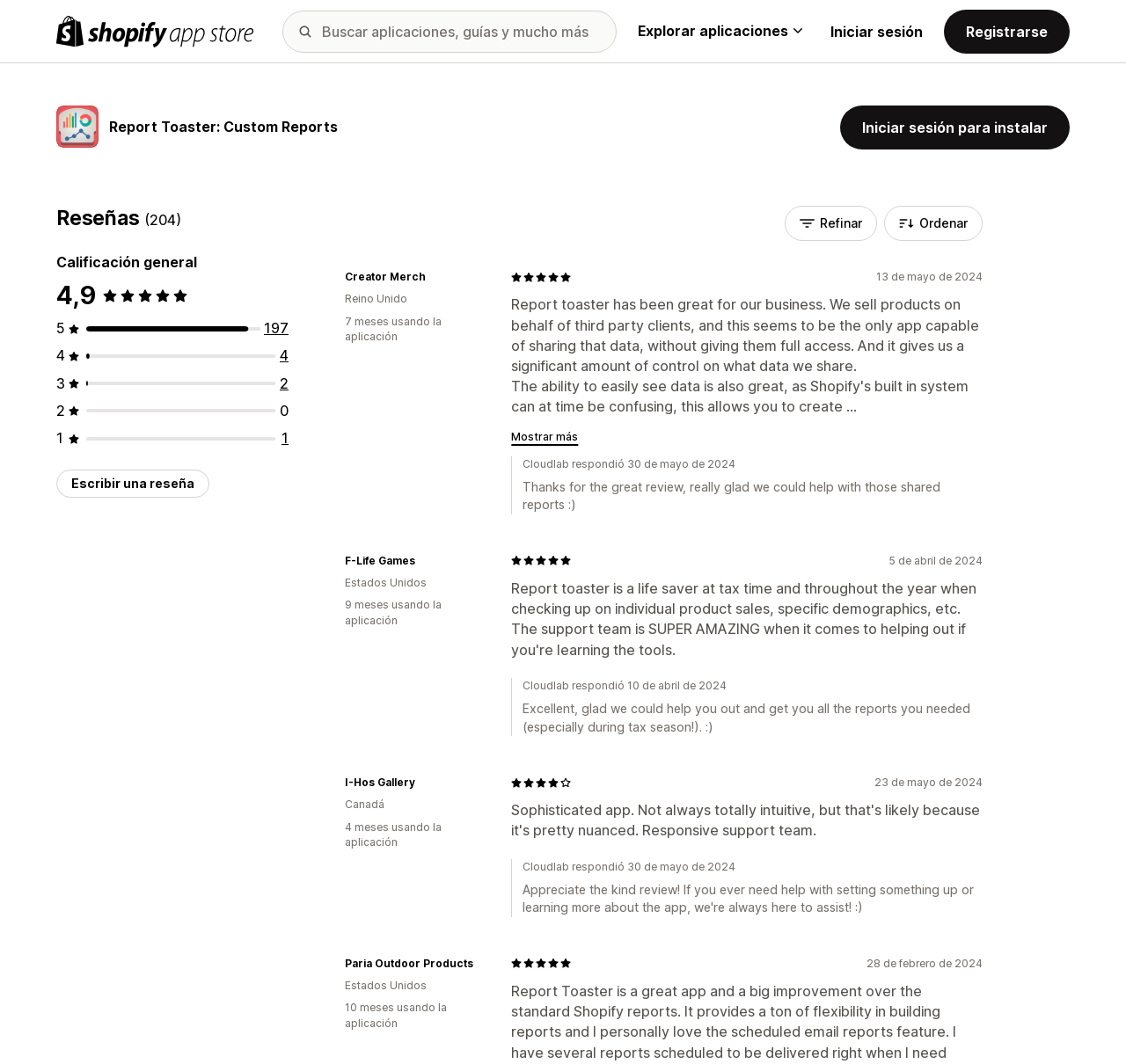Provide a one-word or short-phrase response to the question:
What is the purpose of the 'Refinar' button?

To refine search results